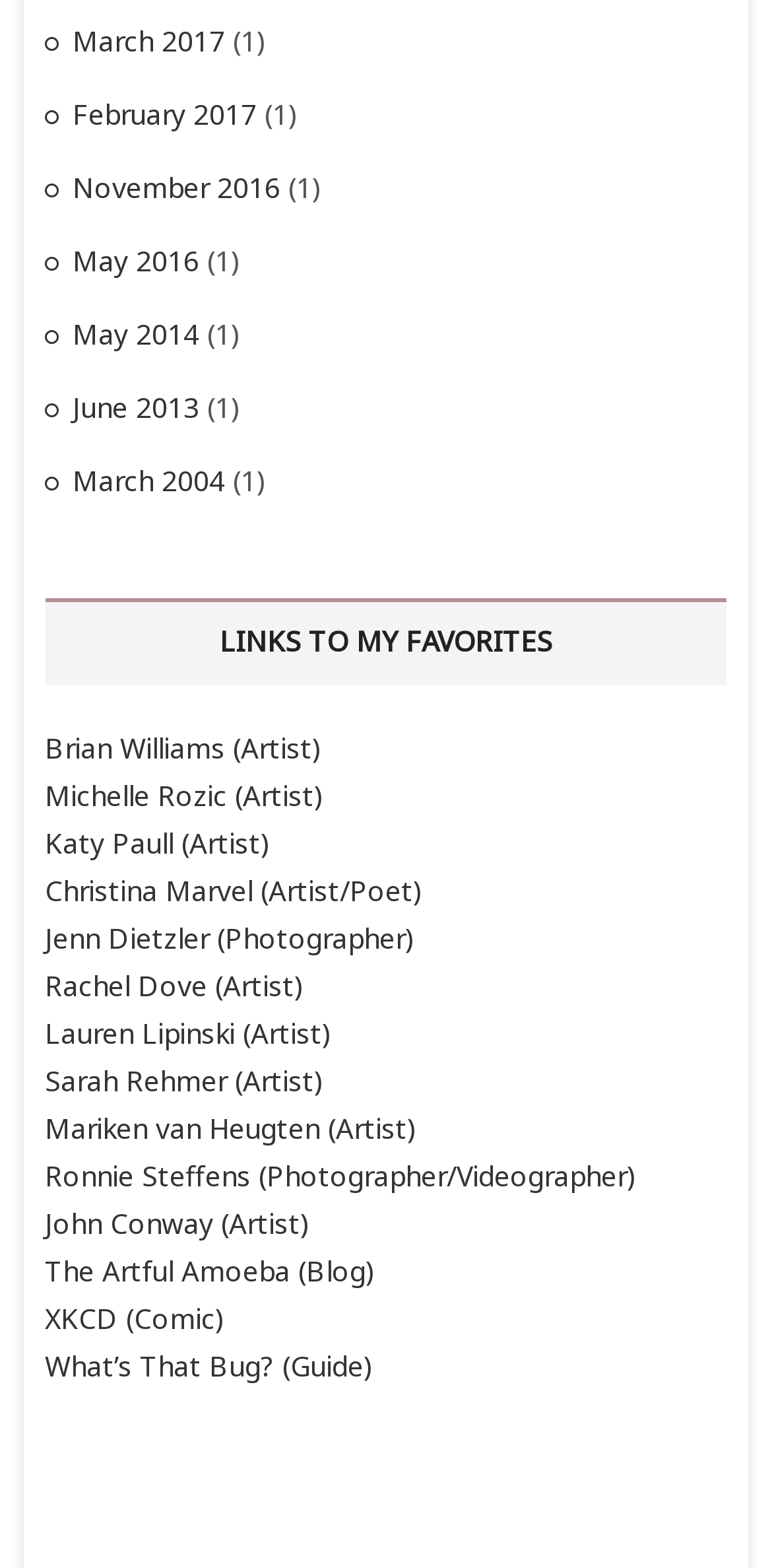Locate the bounding box coordinates of the clickable region necessary to complete the following instruction: "open the church's Facebook page". Provide the coordinates in the format of four float numbers between 0 and 1, i.e., [left, top, right, bottom].

None